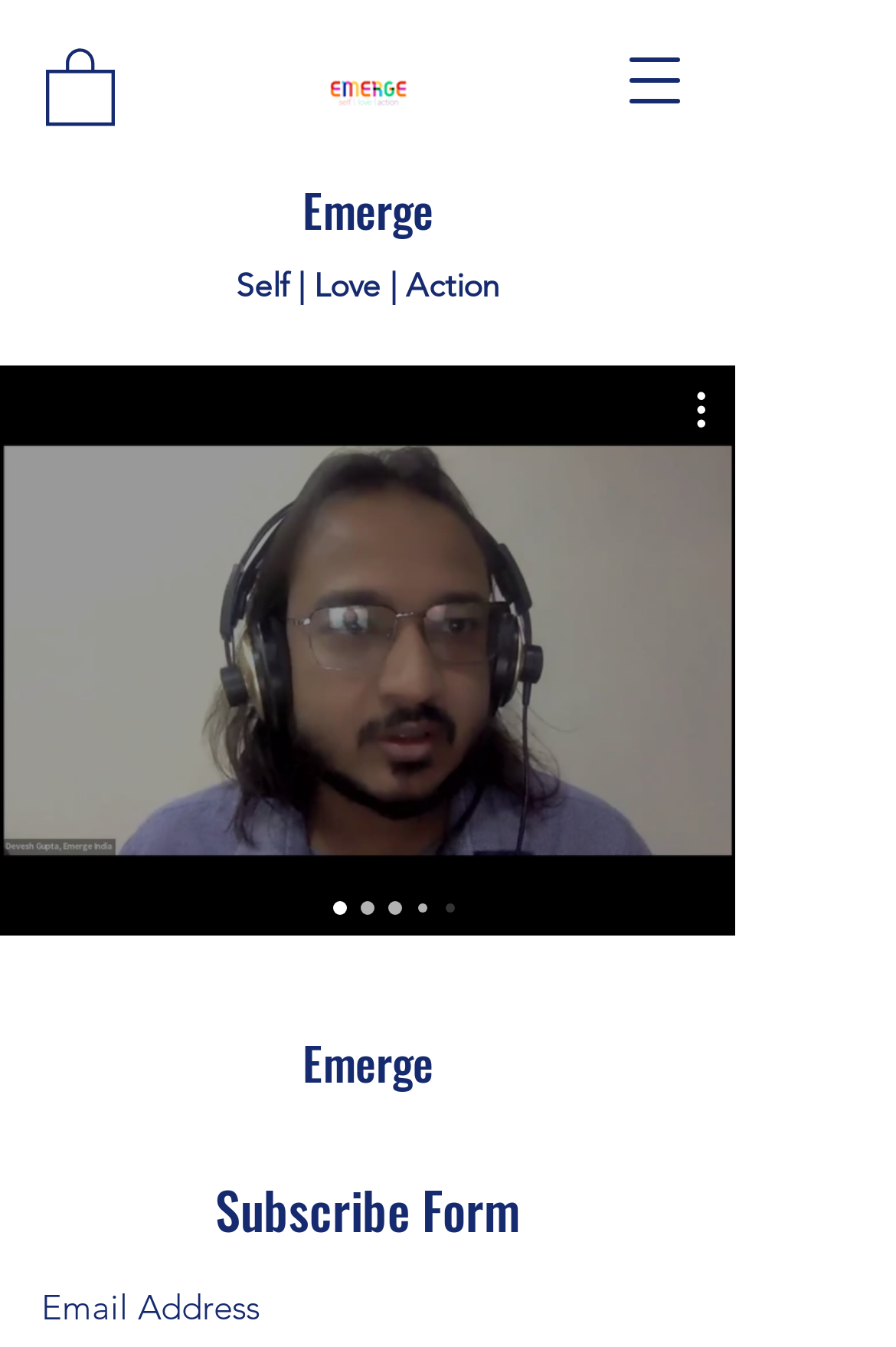How many navigation menus are there?
Look at the image and respond with a one-word or short-phrase answer.

2